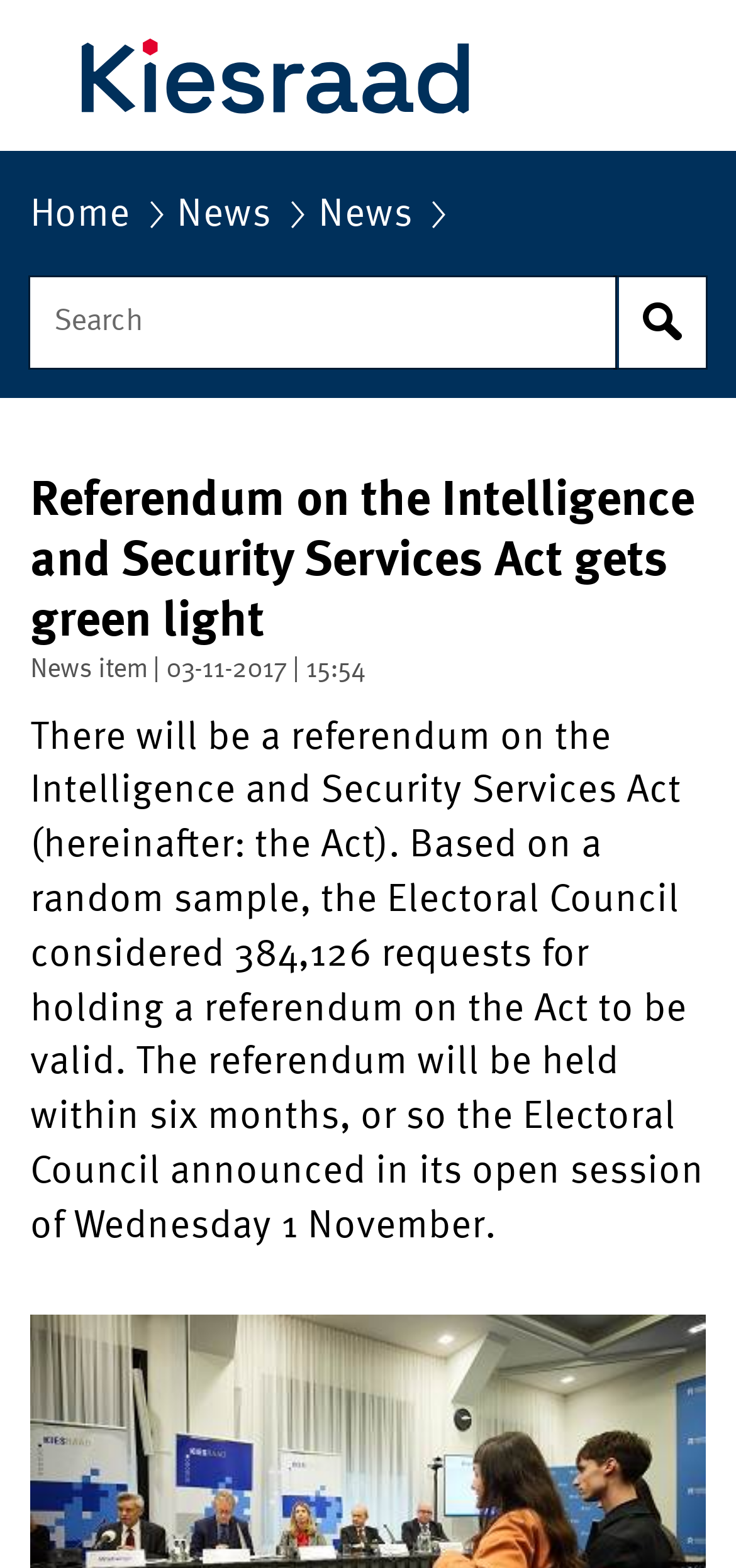Find the bounding box of the UI element described as: "Start search". The bounding box coordinates should be given as four float values between 0 and 1, i.e., [left, top, right, bottom].

[0.836, 0.177, 0.959, 0.235]